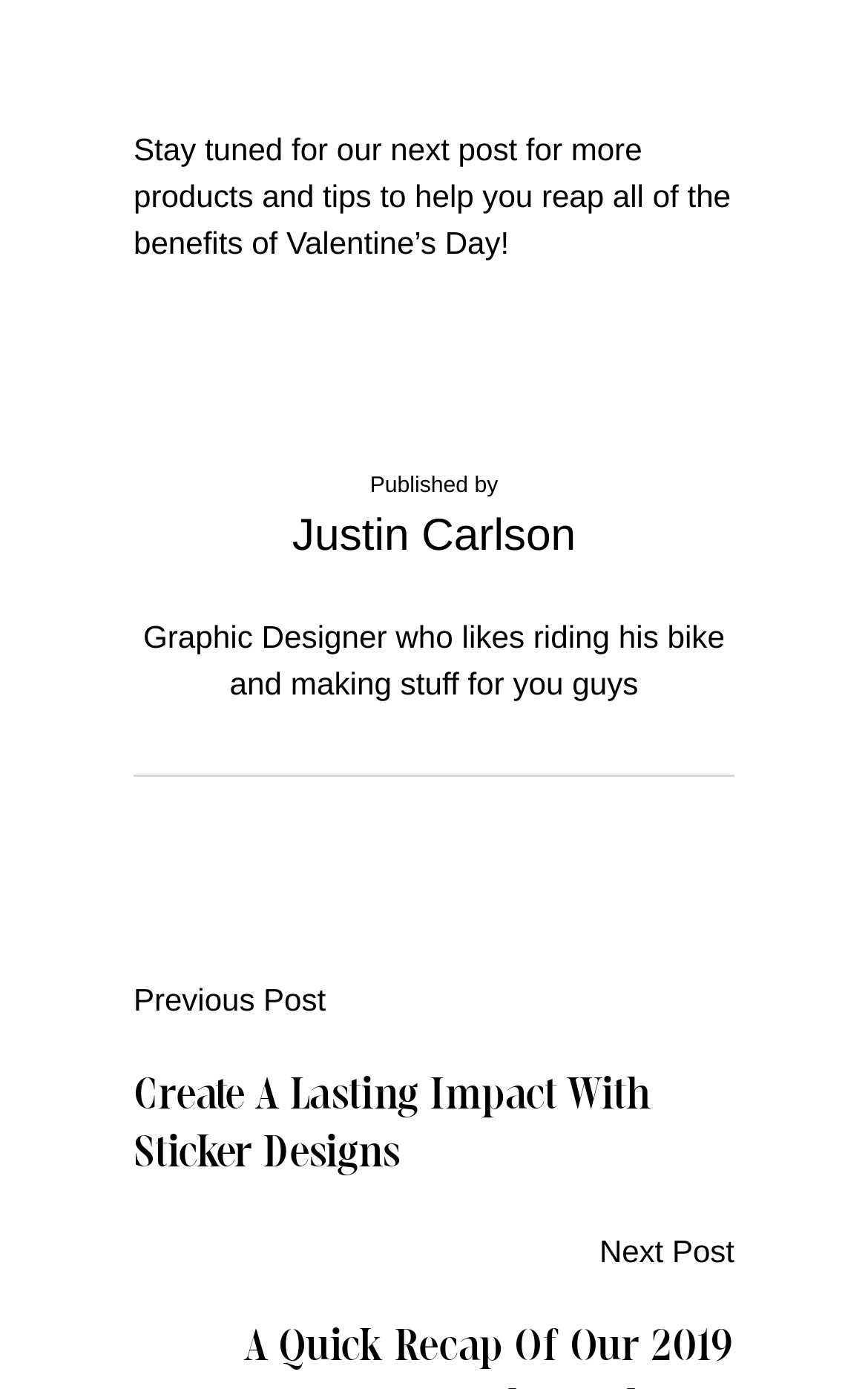What is the position of the 'Next Post' text?
Using the image as a reference, give an elaborate response to the question.

The answer can be found by looking at the bounding box coordinates of the StaticText element with the text 'Next Post' which has a y1 value of 0.888 and a x2 value of 0.846, indicating that it is located at the bottom right of the webpage.